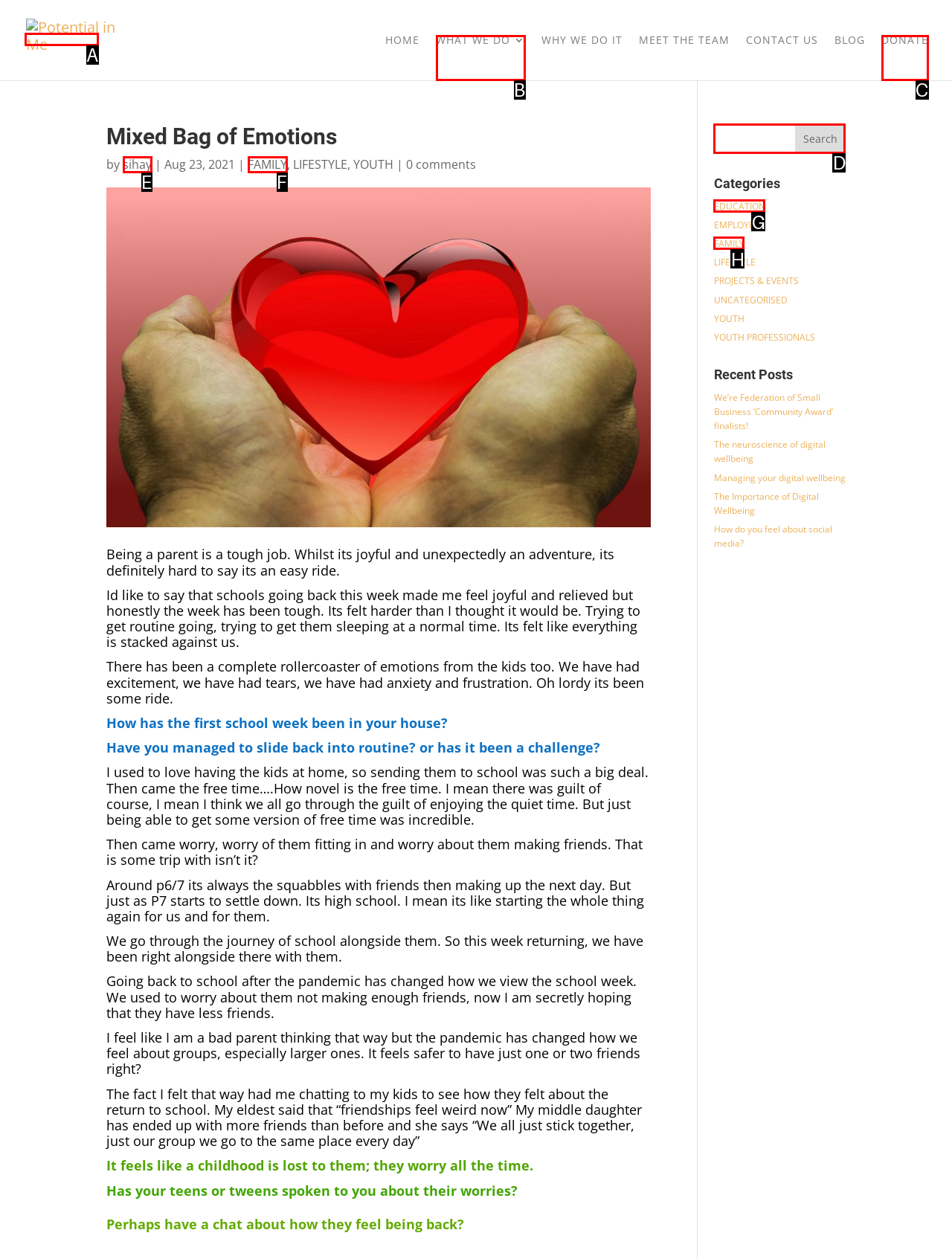From the description: Lot Description, select the HTML element that fits best. Reply with the letter of the appropriate option.

None